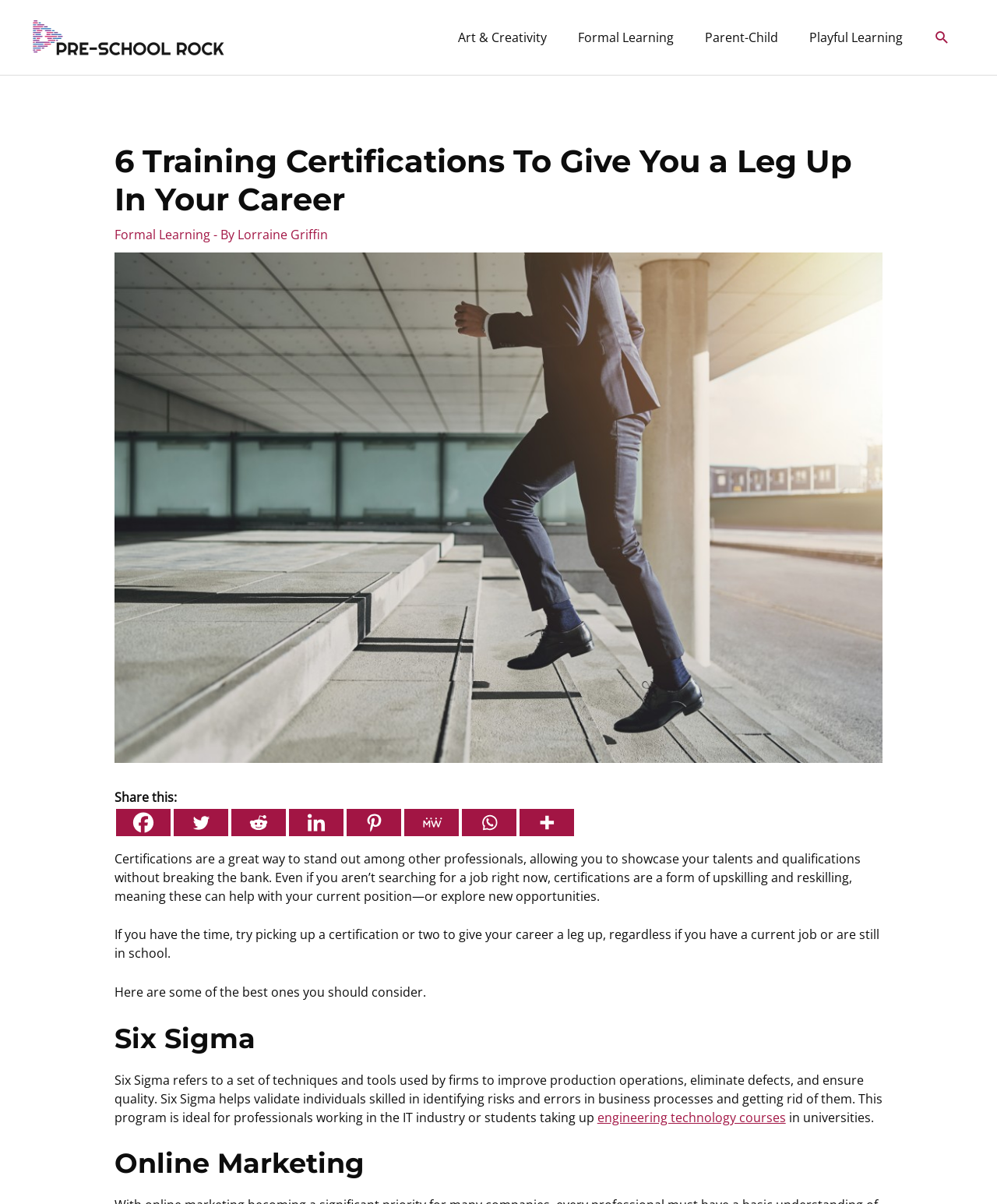Use a single word or phrase to answer the question:
What is the logo of the website?

Pre-School Rock logo